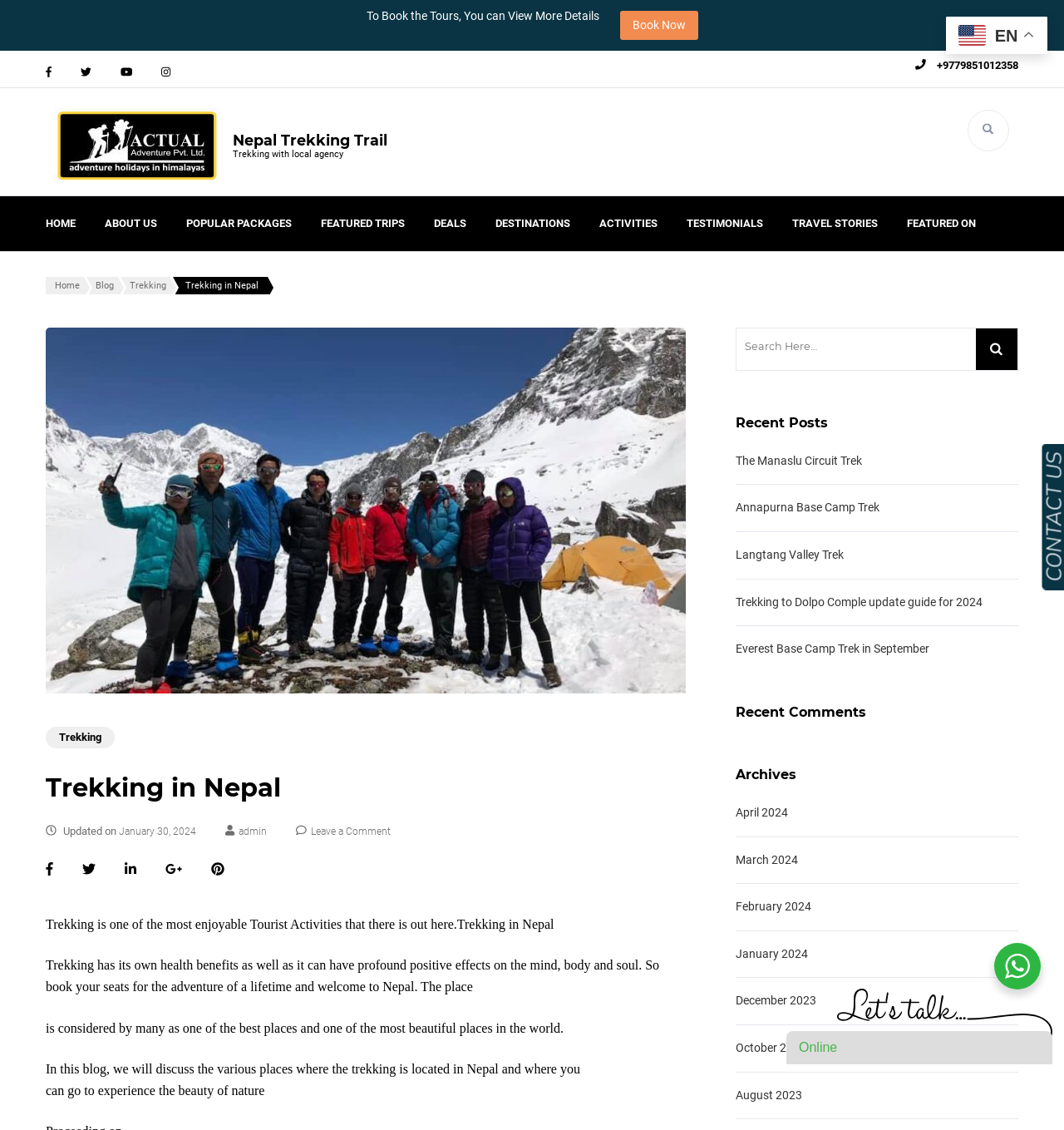Pinpoint the bounding box coordinates of the element that must be clicked to accomplish the following instruction: "View recent posts". The coordinates should be in the format of four float numbers between 0 and 1, i.e., [left, top, right, bottom].

[0.691, 0.365, 0.957, 0.384]